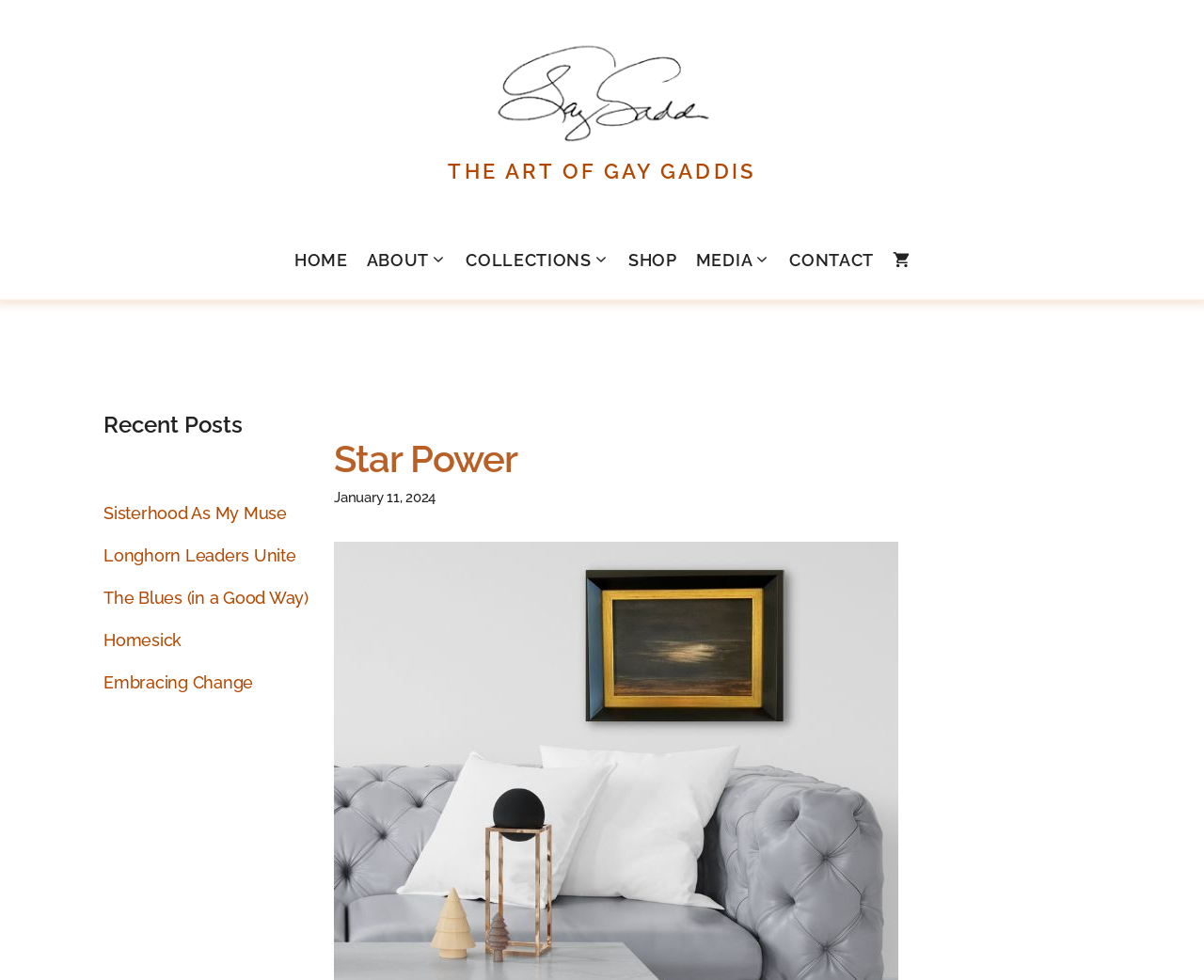How many navigation links are there? Based on the screenshot, please respond with a single word or phrase.

7